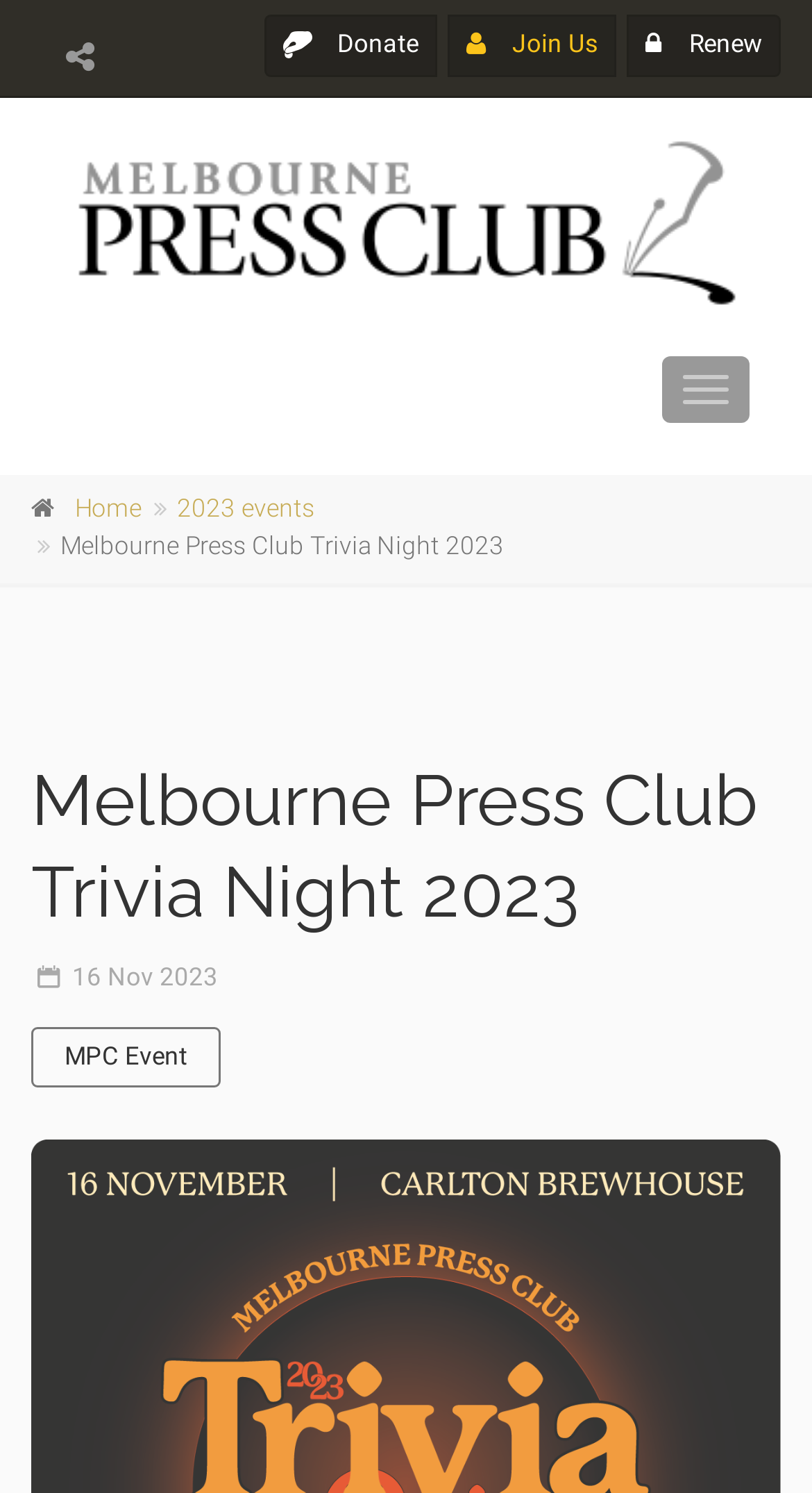Could you highlight the region that needs to be clicked to execute the instruction: "Join the Melbourne Press Club"?

[0.551, 0.01, 0.759, 0.051]